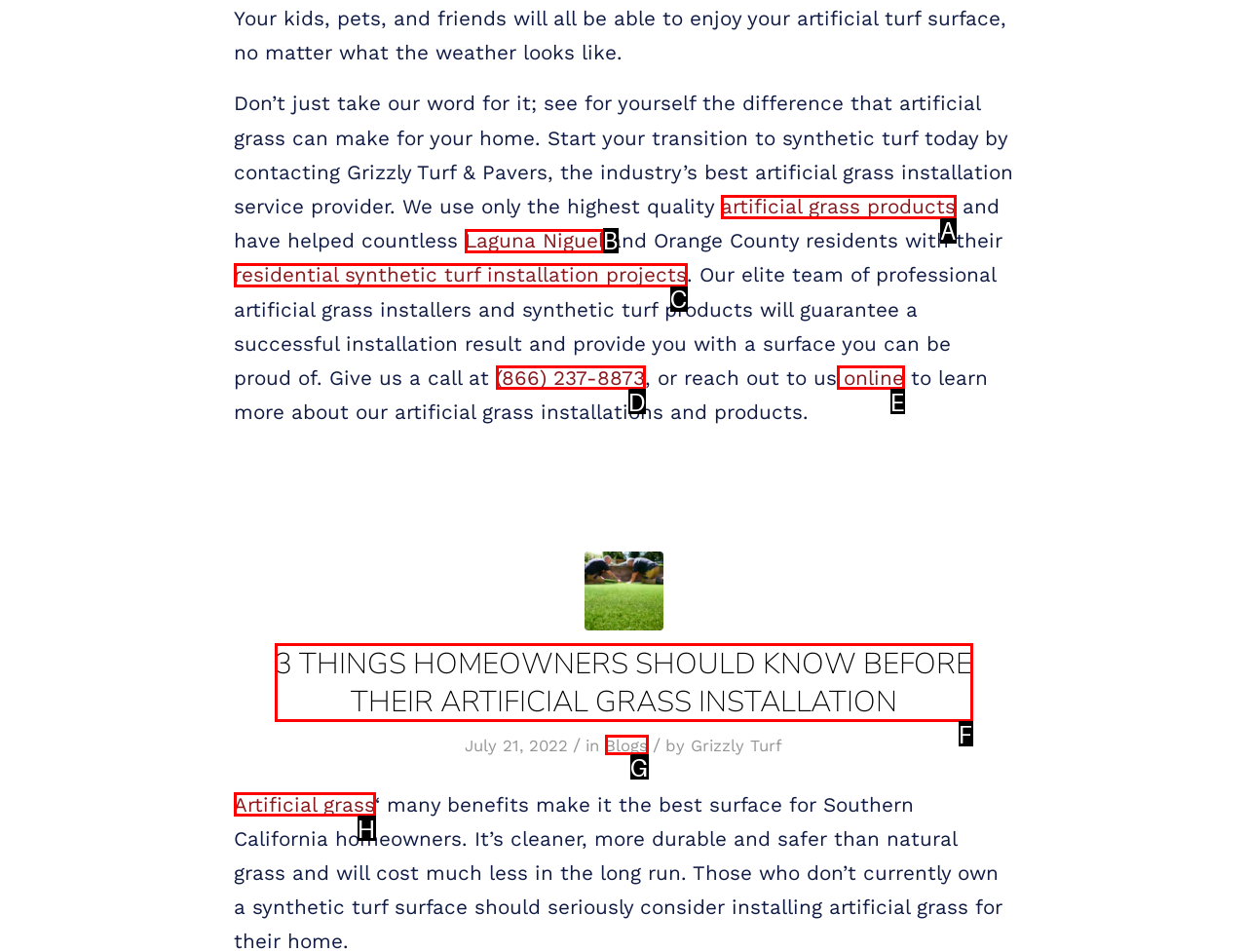Based on the task: Explore residential synthetic turf installation projects, which UI element should be clicked? Answer with the letter that corresponds to the correct option from the choices given.

C